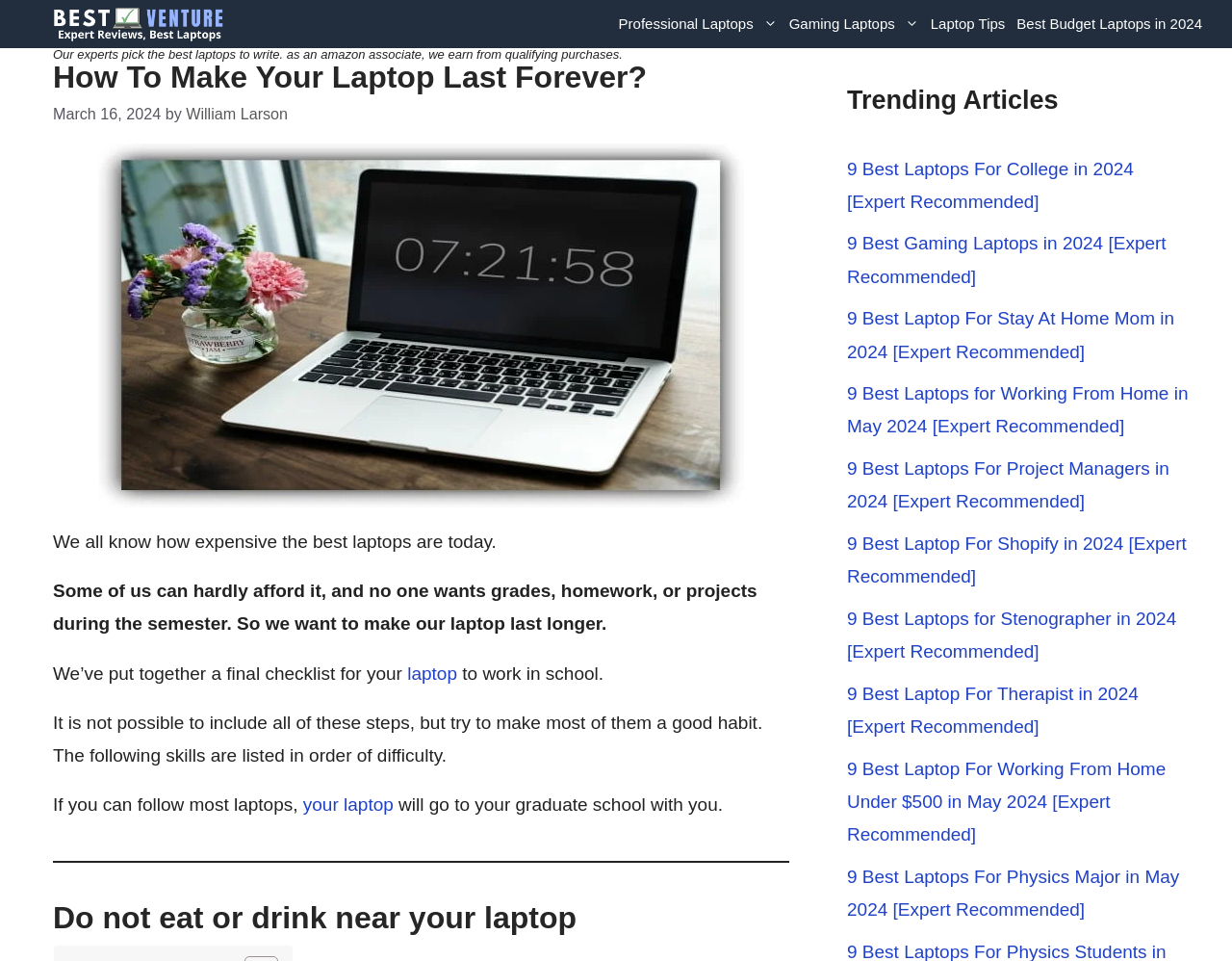Extract the bounding box coordinates of the UI element described: "alt="Best Laptops Venture"". Provide the coordinates in the format [left, top, right, bottom] with values ranging from 0 to 1.

[0.043, 0.013, 0.184, 0.034]